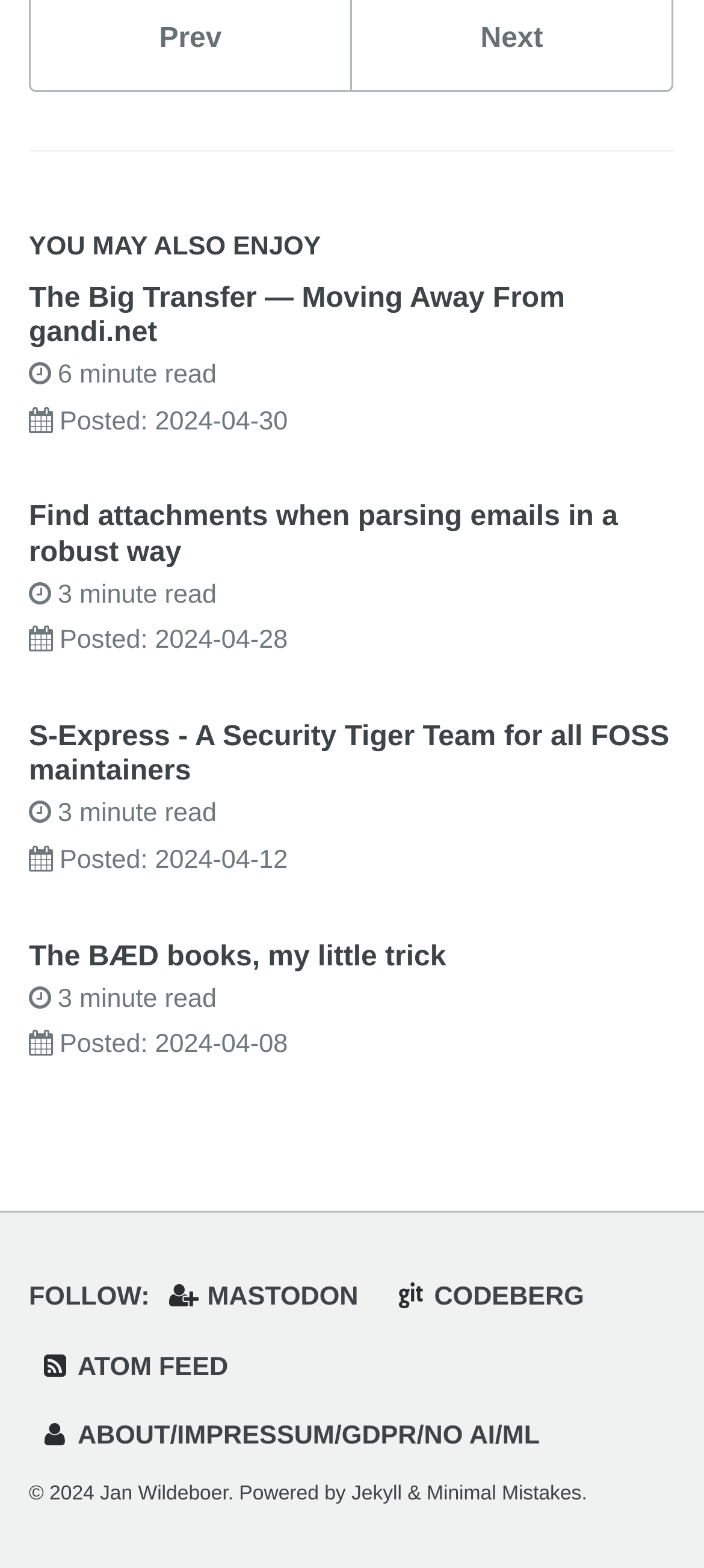Specify the bounding box coordinates for the region that must be clicked to perform the given instruction: "Click on 'The Big Transfer — Moving Away From gandi.net'".

[0.041, 0.18, 0.802, 0.222]